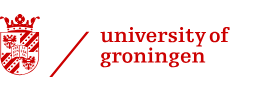Provide a brief response to the question using a single word or phrase: 
What color are the bold letters in the logo?

Red